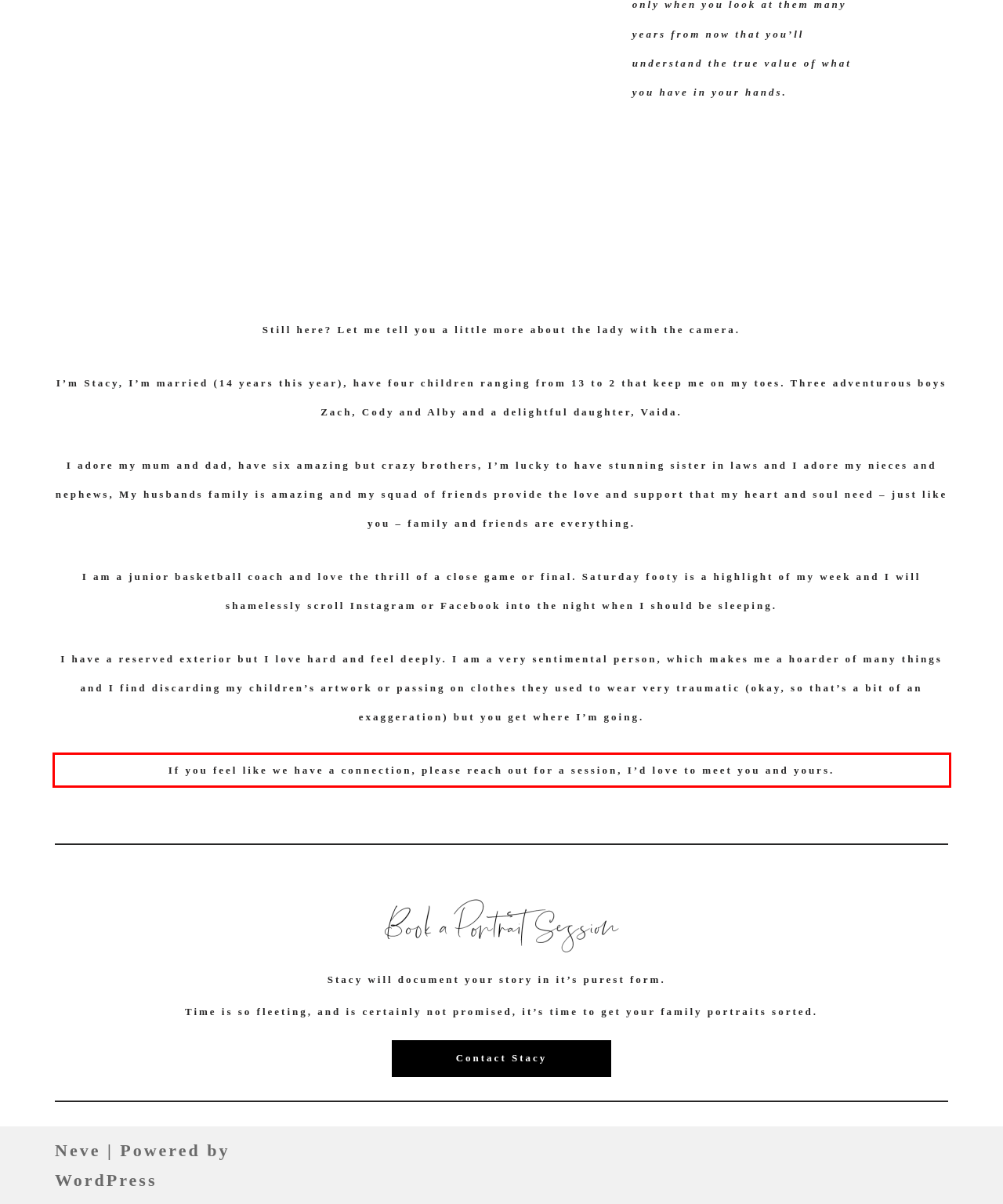Please examine the screenshot of the webpage and read the text present within the red rectangle bounding box.

If you feel like we have a connection, please reach out for a session, I’d love to meet you and yours.